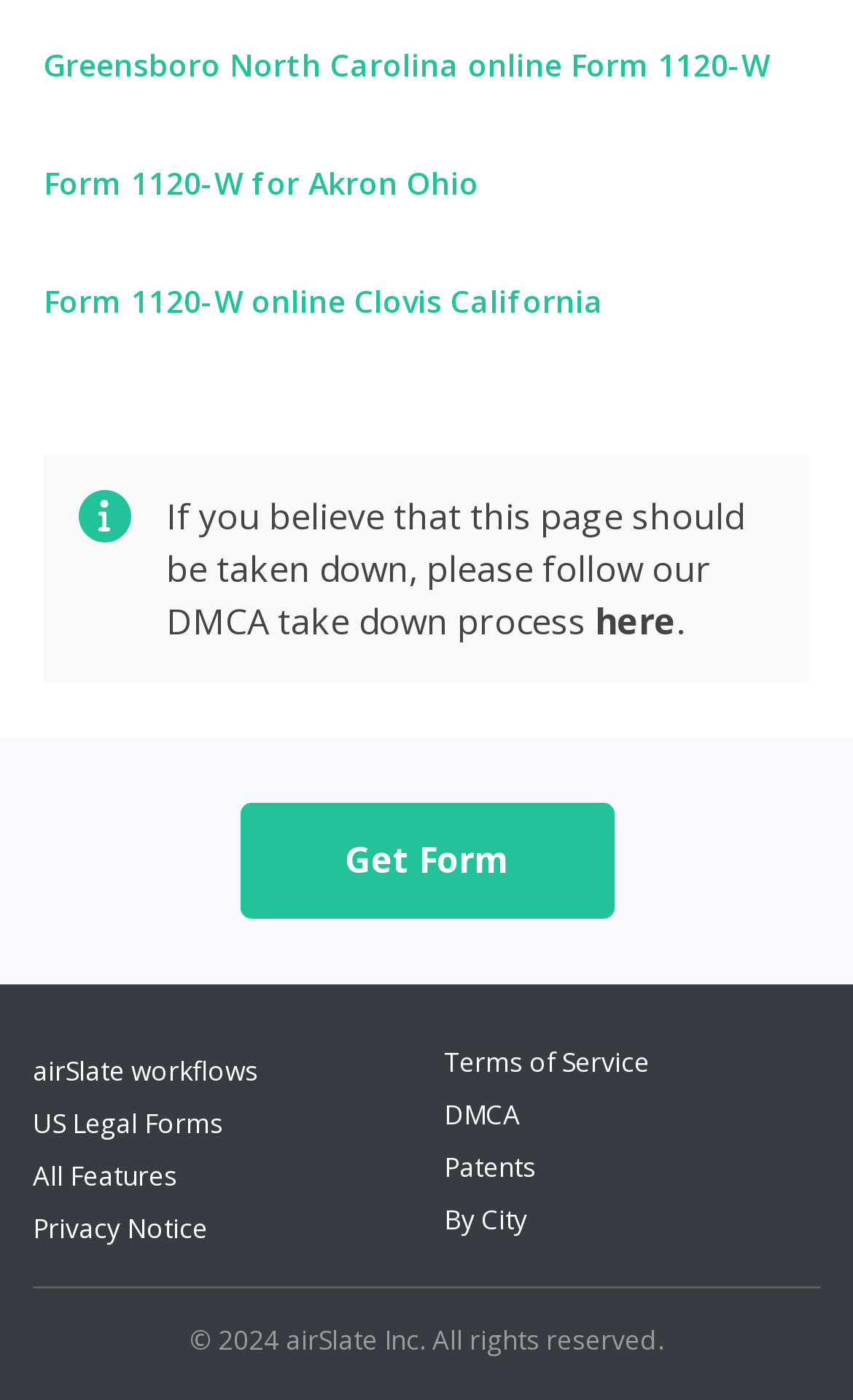Pinpoint the bounding box coordinates of the clickable area needed to execute the instruction: "Read DMCA take down process". The coordinates should be specified as four float numbers between 0 and 1, i.e., [left, top, right, bottom].

[0.697, 0.427, 0.792, 0.461]